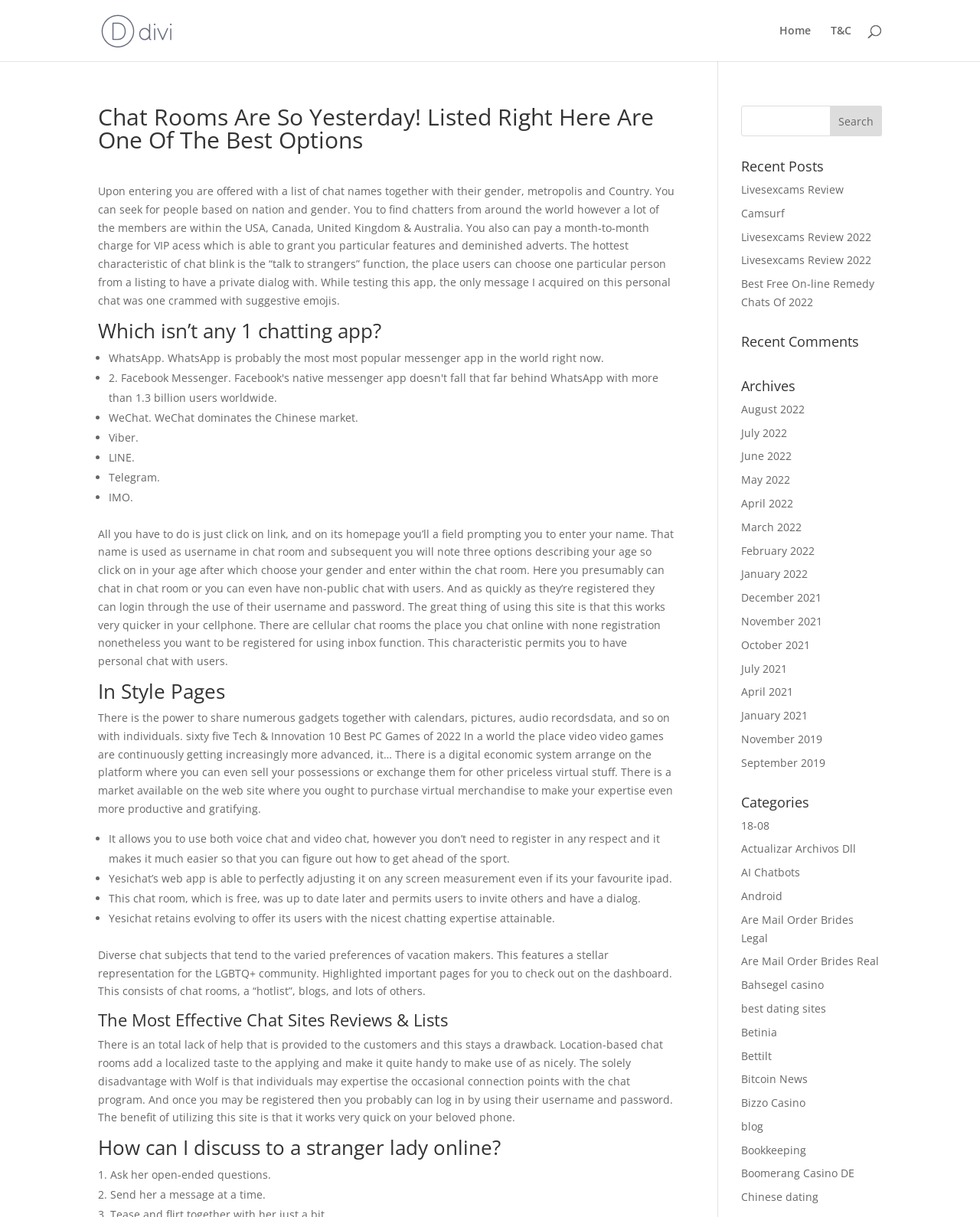Determine the bounding box coordinates of the clickable area required to perform the following instruction: "Enter your name in the search field". The coordinates should be represented as four float numbers between 0 and 1: [left, top, right, bottom].

[0.1, 0.0, 0.9, 0.001]